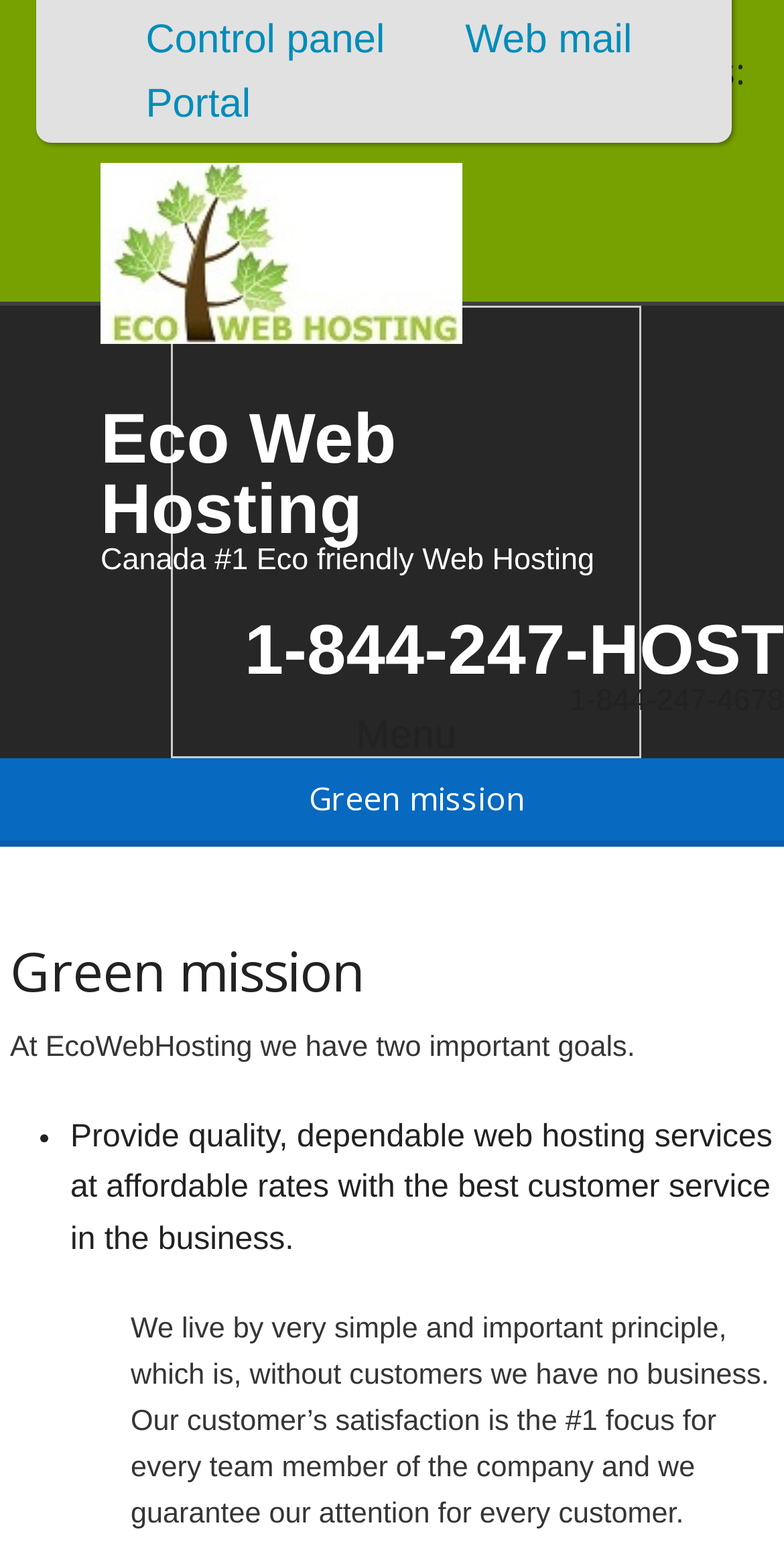Please provide a comprehensive answer to the question below using the information from the image: What is the company's mission?

The company's mission is referred to as the 'Green mission', which is mentioned in the heading element 'Green mission' on the webpage.